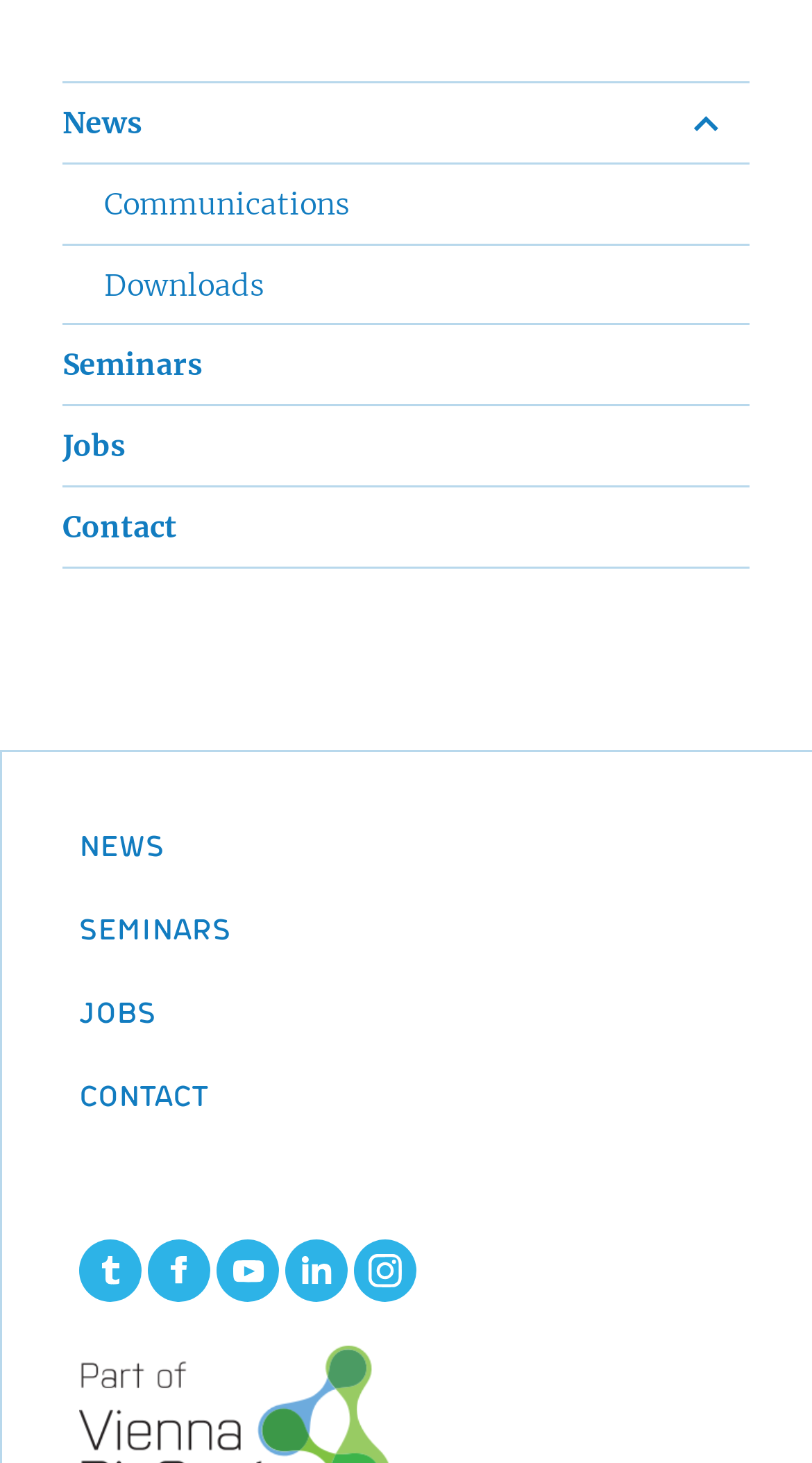Specify the bounding box coordinates of the area that needs to be clicked to achieve the following instruction: "Click on News".

[0.077, 0.072, 0.174, 0.097]